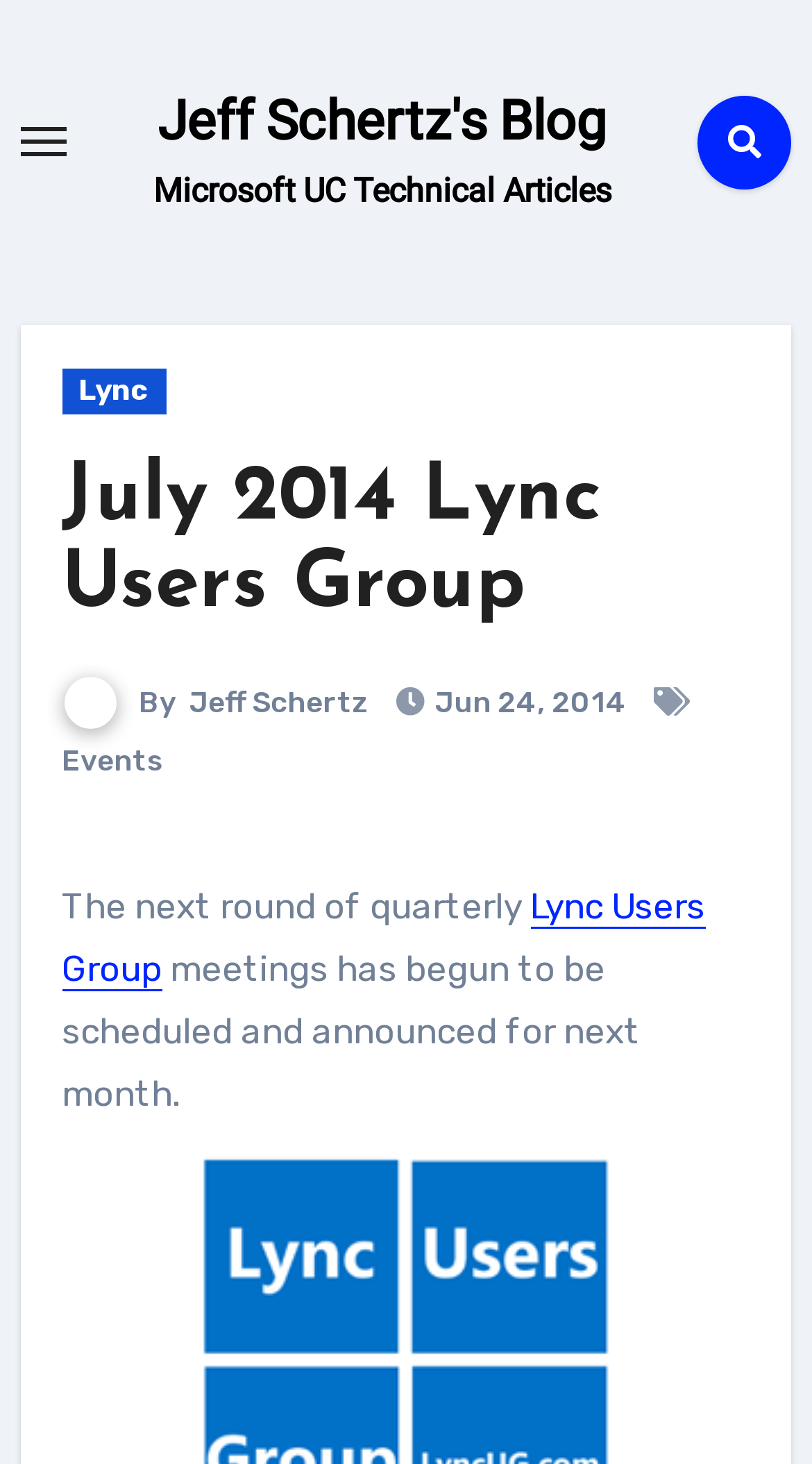Given the content of the image, can you provide a detailed answer to the question?
What is the topic of the article?

I found the answer by looking at the heading element with the text 'July 2014 Lync Users Group' which is located below the blog title. The topic of the article is related to Lync Users Group.